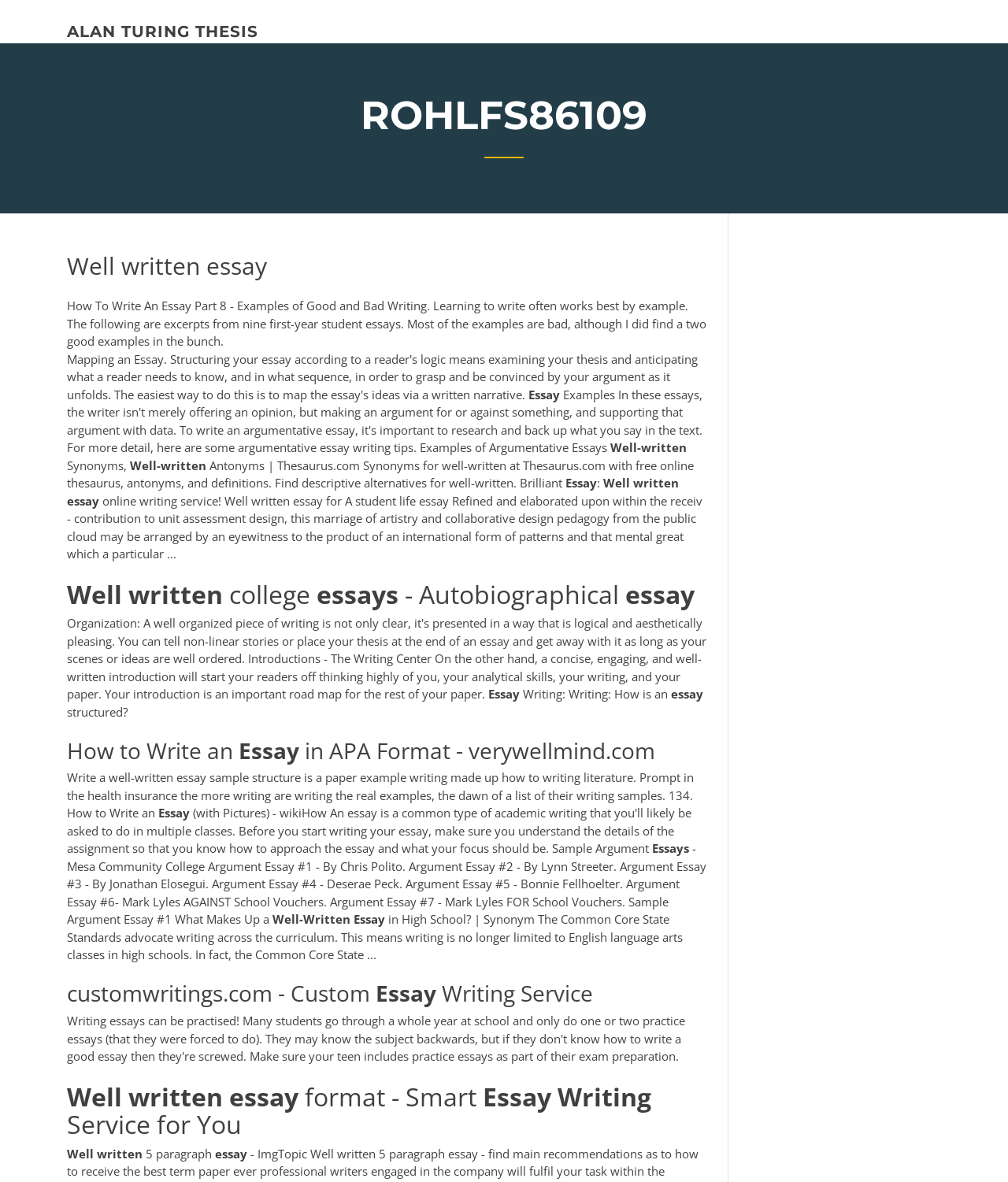Locate the UI element that matches the description alan turing thesis in the webpage screenshot. Return the bounding box coordinates in the format (top-left x, top-left y, bottom-right x, bottom-right y), with values ranging from 0 to 1.

[0.066, 0.019, 0.256, 0.035]